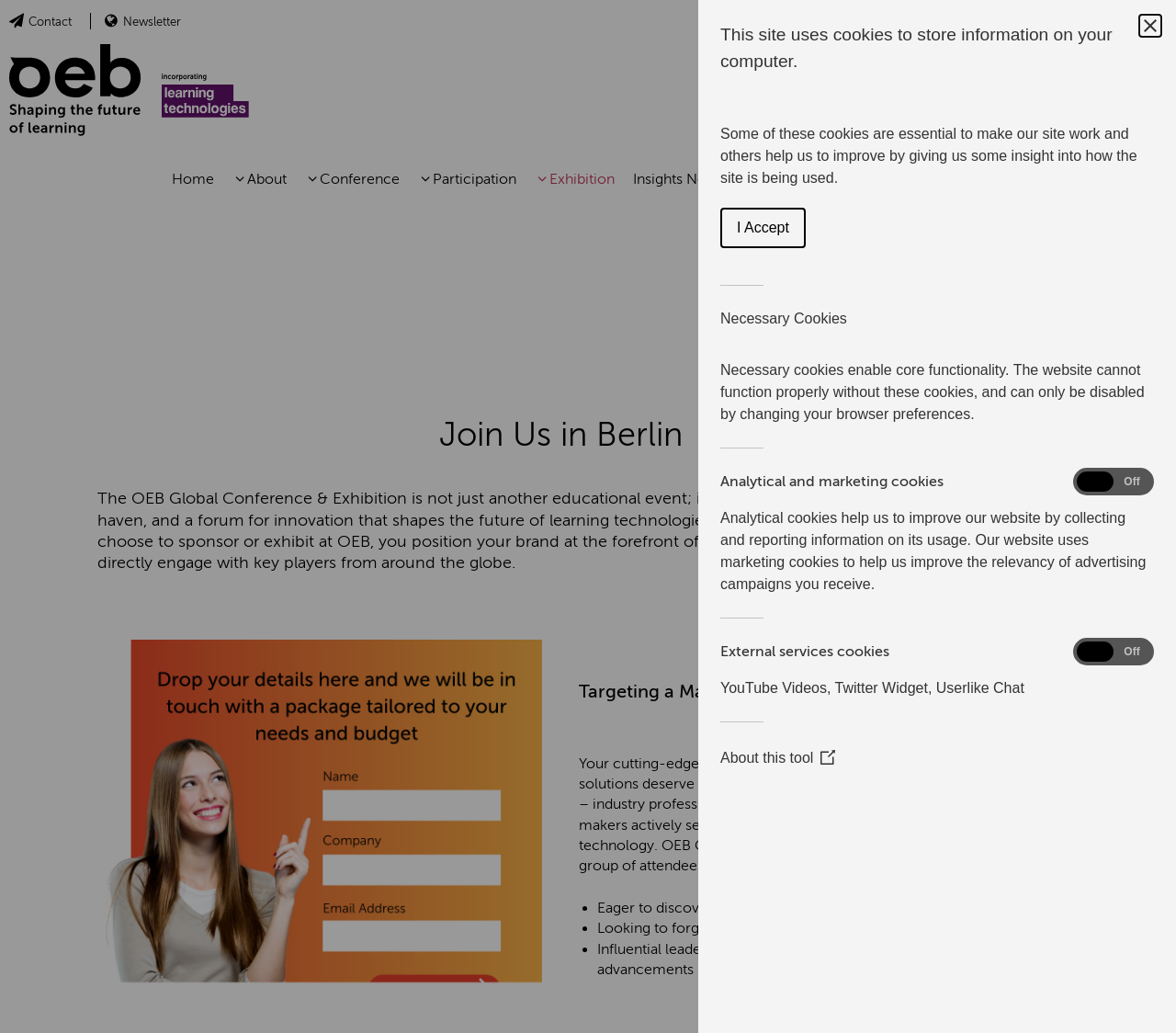Please answer the following question as detailed as possible based on the image: 
Where is the OEB Global Conference held?

According to the webpage, the OEB Global Conference is held in Berlin, as stated in the heading 'Join Us in Berlin'. This suggests that the conference takes place in the city of Berlin, providing a physical location for attendees to gather and engage with the latest educational technologies and innovations.